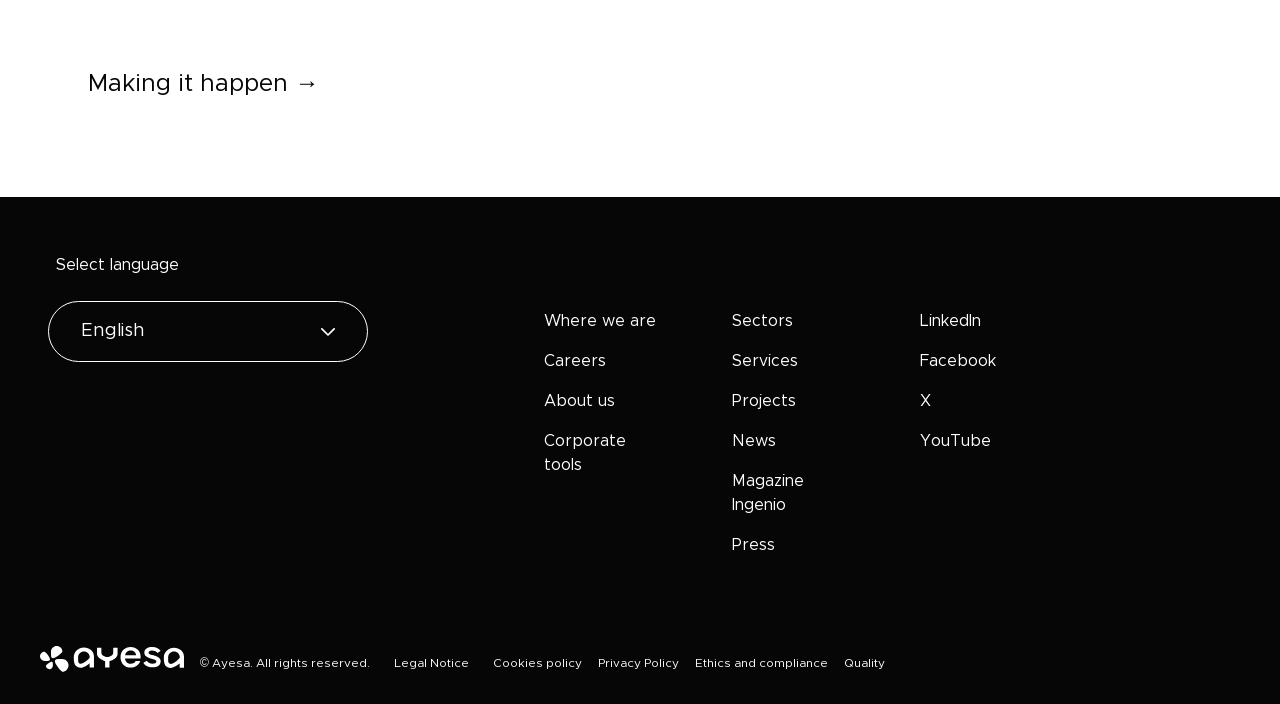Identify the bounding box coordinates of the region I need to click to complete this instruction: "Check the Legal Notice".

[0.308, 0.934, 0.366, 0.951]